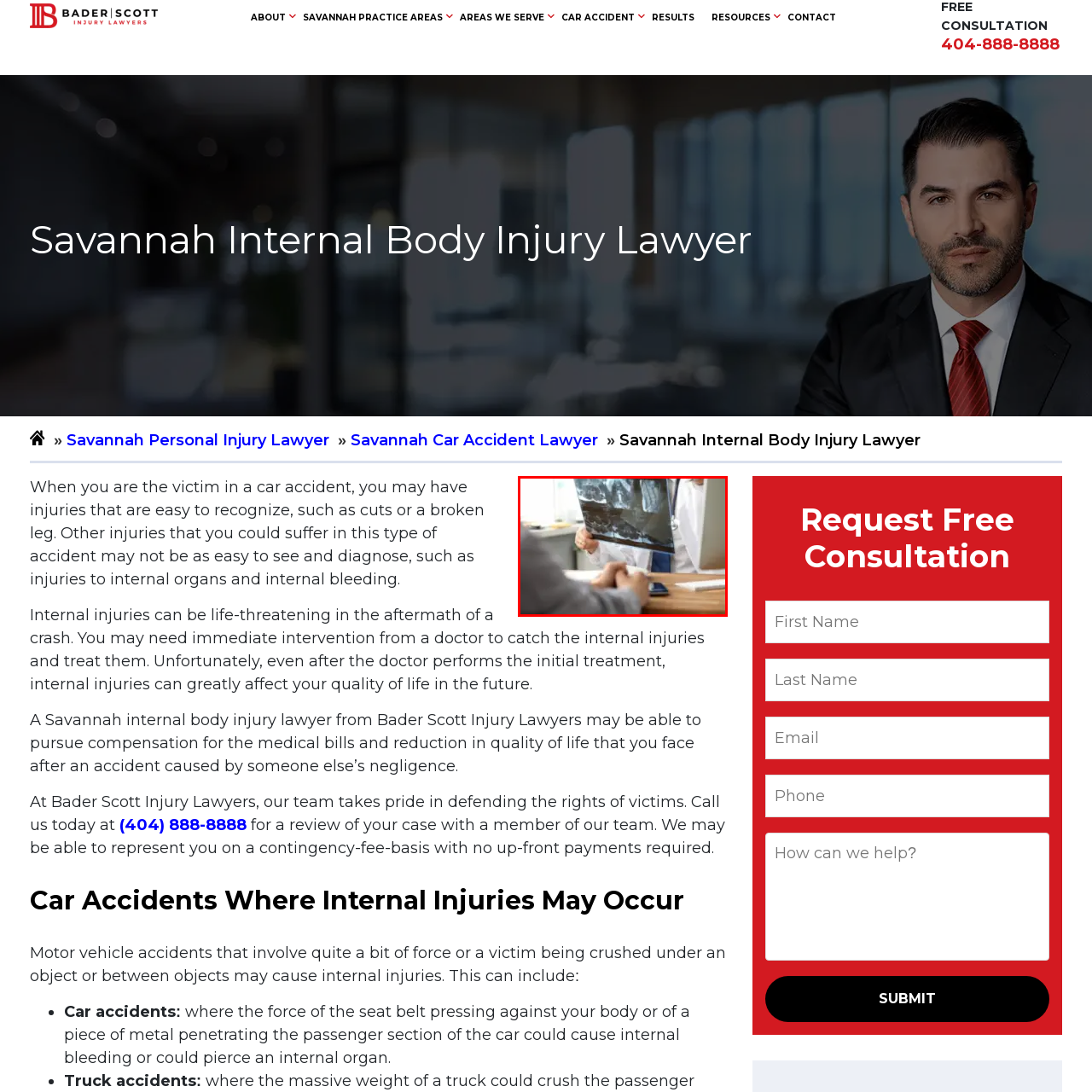Look closely at the image within the red-bordered box and thoroughly answer the question below, using details from the image: What is the patient doing?

The patient is listening attentively to the doctor, as evidenced by their hands resting on the desk, suggesting an engaged and focused exchange of information between the two.